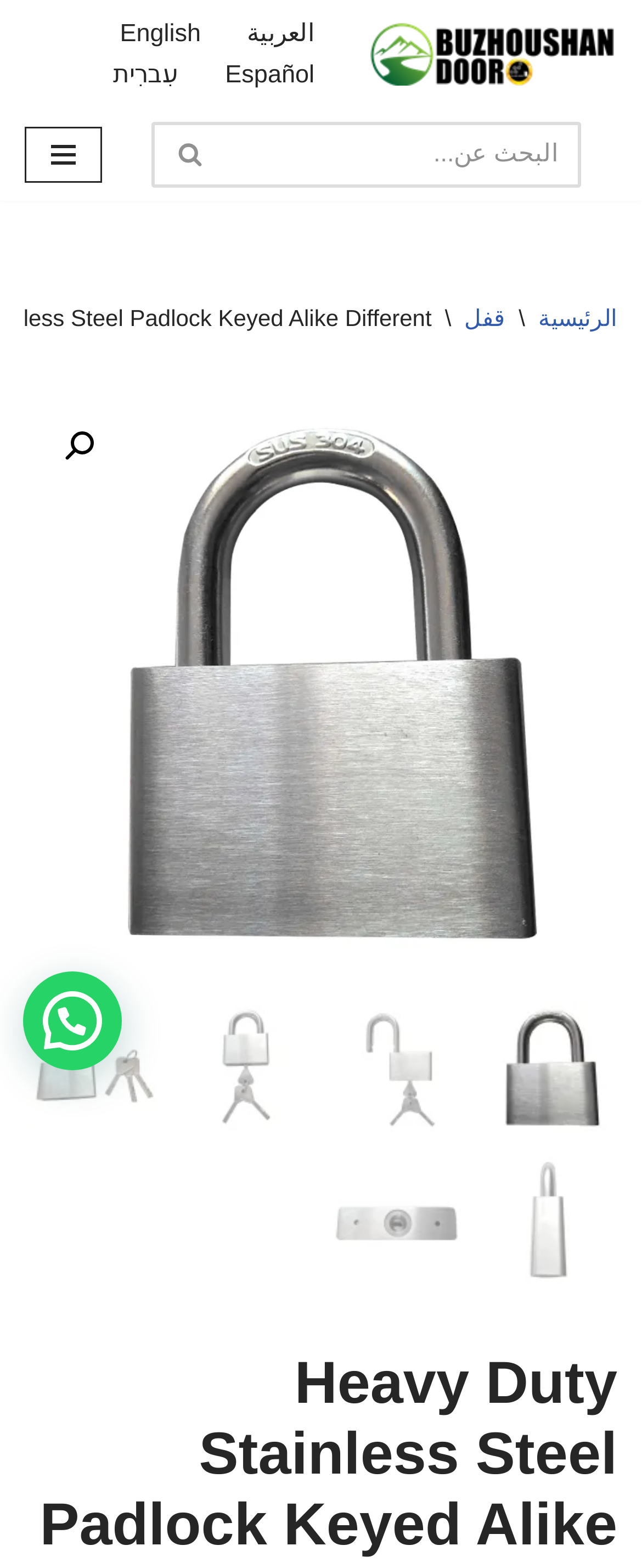Identify and generate the primary title of the webpage.

Heavy Duty Stainless Steel Padlock Keyed Alike Different